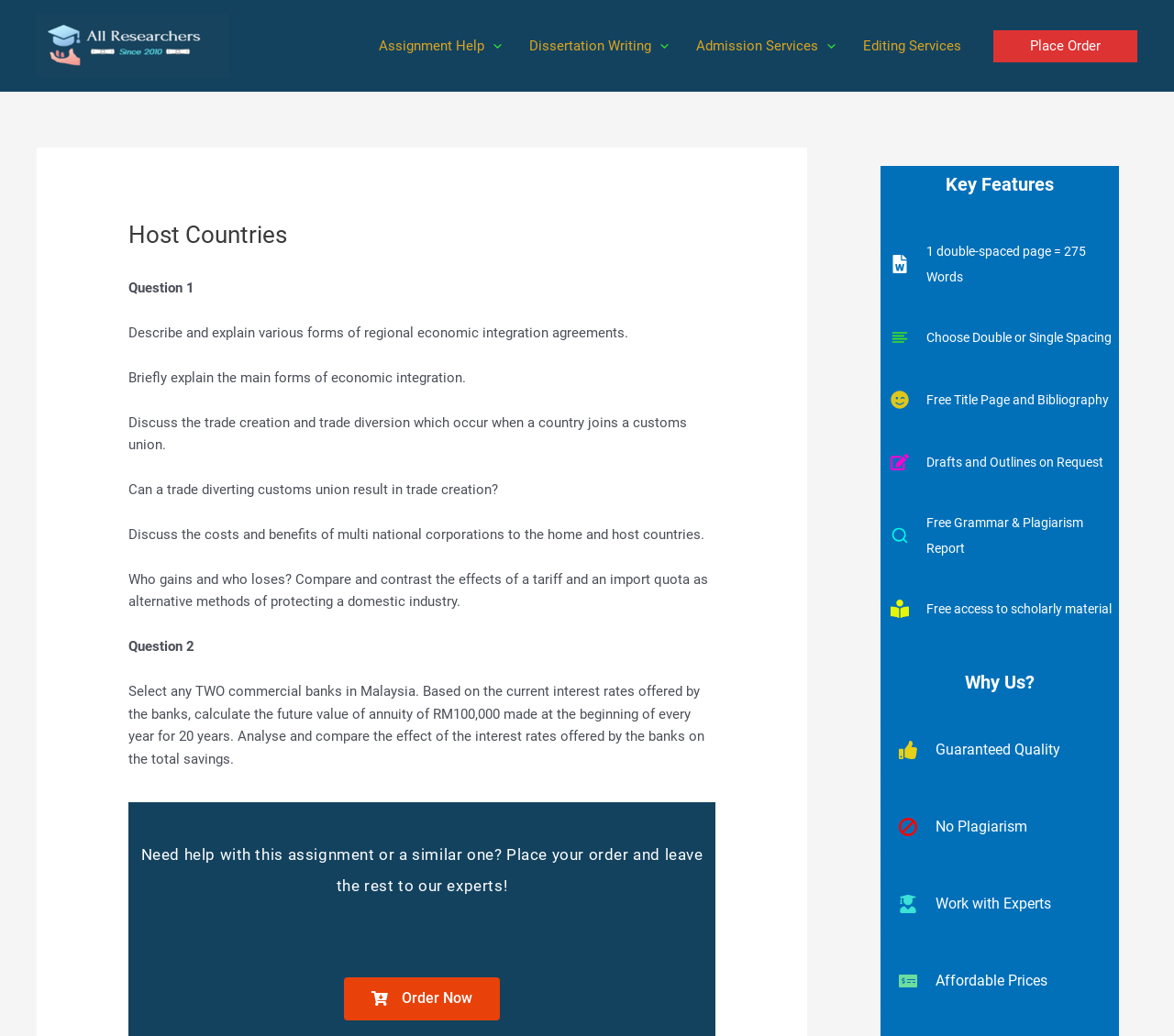Determine the bounding box coordinates of the clickable region to execute the instruction: "Click on 'Place Order'". The coordinates should be four float numbers between 0 and 1, denoted as [left, top, right, bottom].

[0.846, 0.029, 0.969, 0.06]